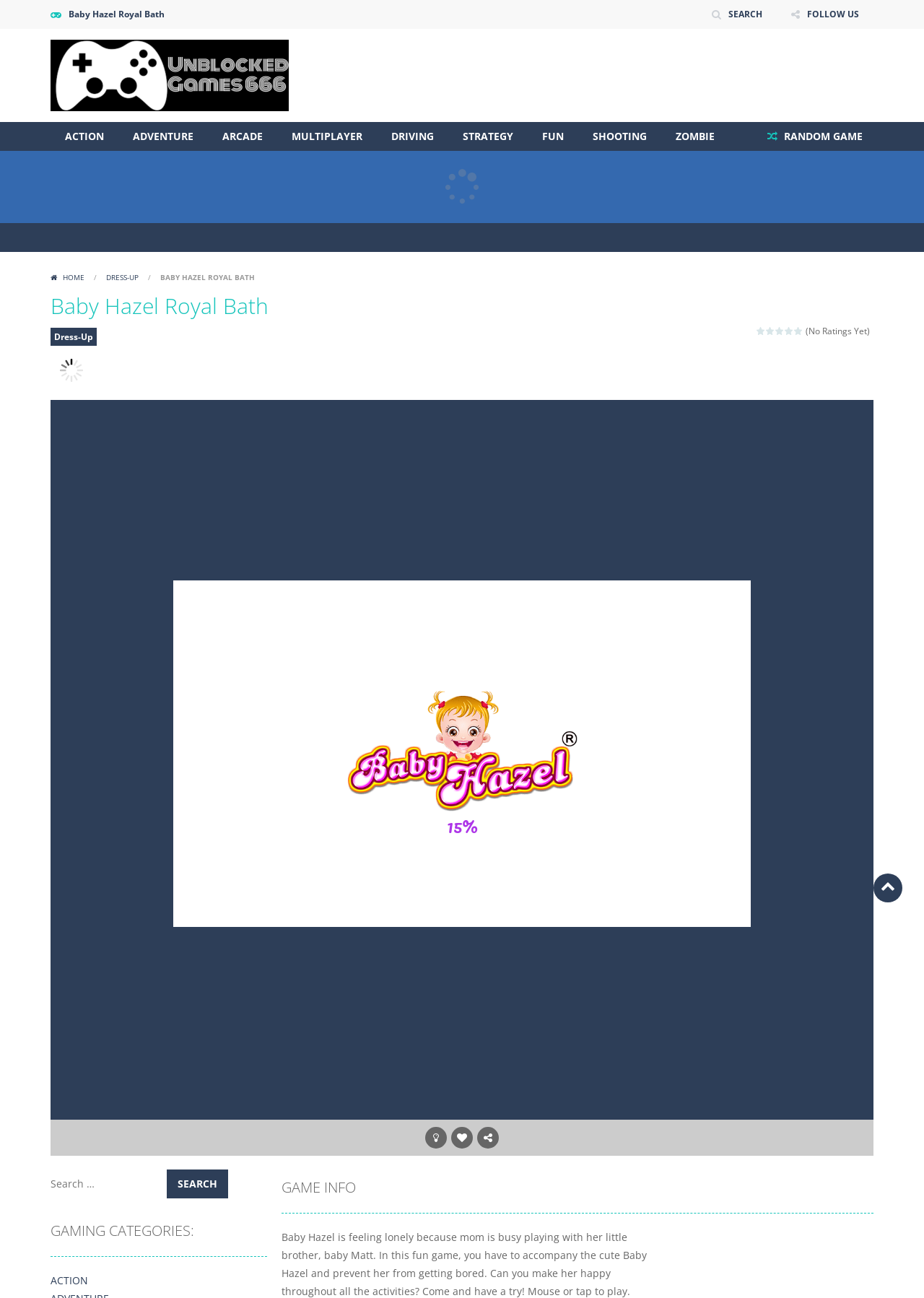Please identify the bounding box coordinates of the element I need to click to follow this instruction: "Play Baby Hazel Royal Bath".

[0.188, 0.447, 0.812, 0.714]